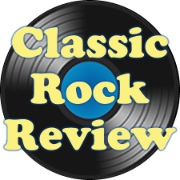Create a detailed narrative of what is happening in the image.

The image features the logo of "Classic Rock Review," designed with vibrant colors to attract music enthusiasts. The logo showcases a classic vinyl record in black, set against a blue center, with the words "Classic Rock Review" prominently displayed in yellow. This visually appealing design embodies the essence of the site, which focuses on reviews and features related to classic rock music from the late 20th century, appealing to fans of the genre. The logo serves as a recognizable symbol for the platform, inviting users to explore its content dedicated to celebrating iconic rock albums and artists.